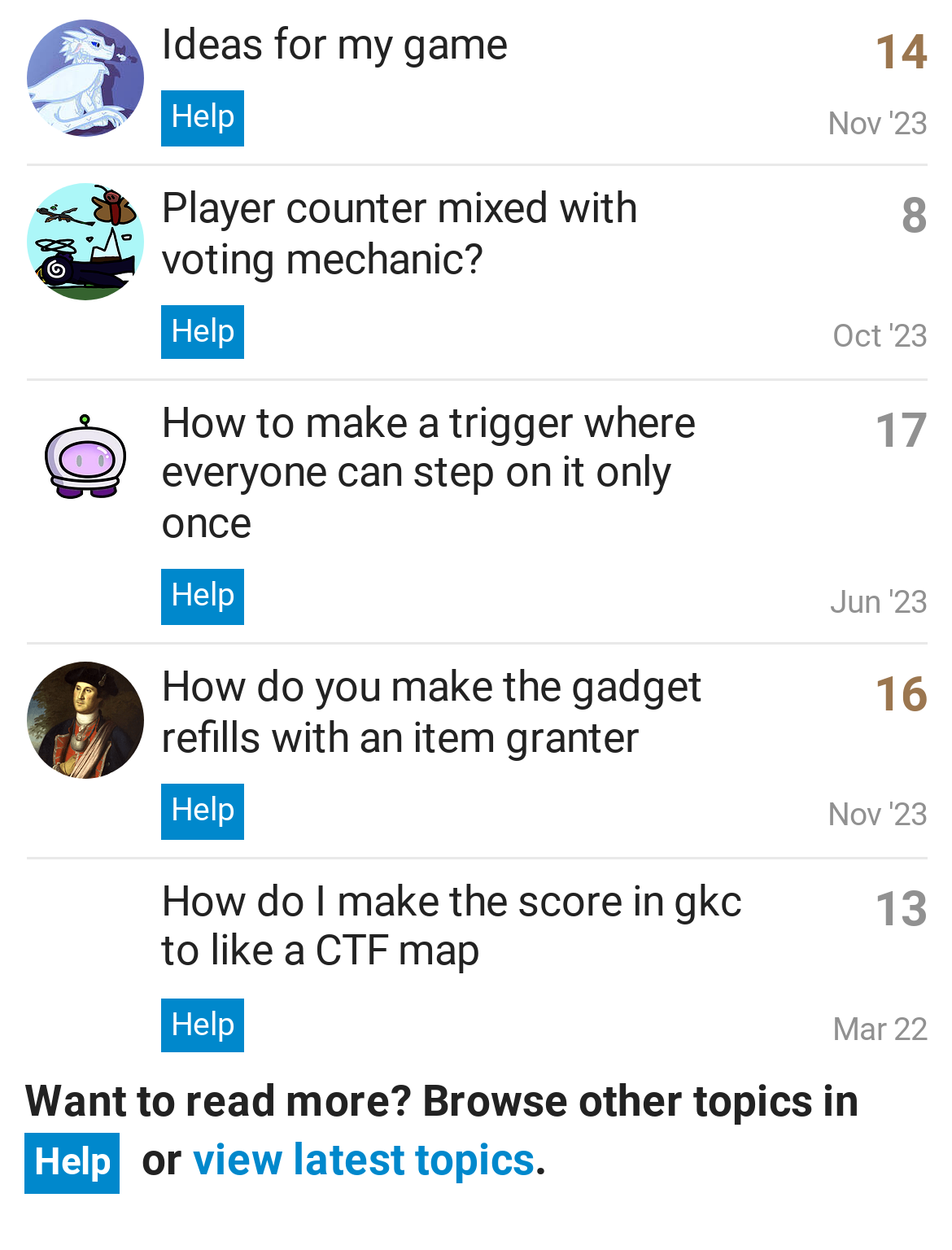Pinpoint the bounding box coordinates of the clickable area necessary to execute the following instruction: "Browse other topics in Help". The coordinates should be given as four float numbers between 0 and 1, namely [left, top, right, bottom].

[0.026, 0.906, 0.126, 0.956]